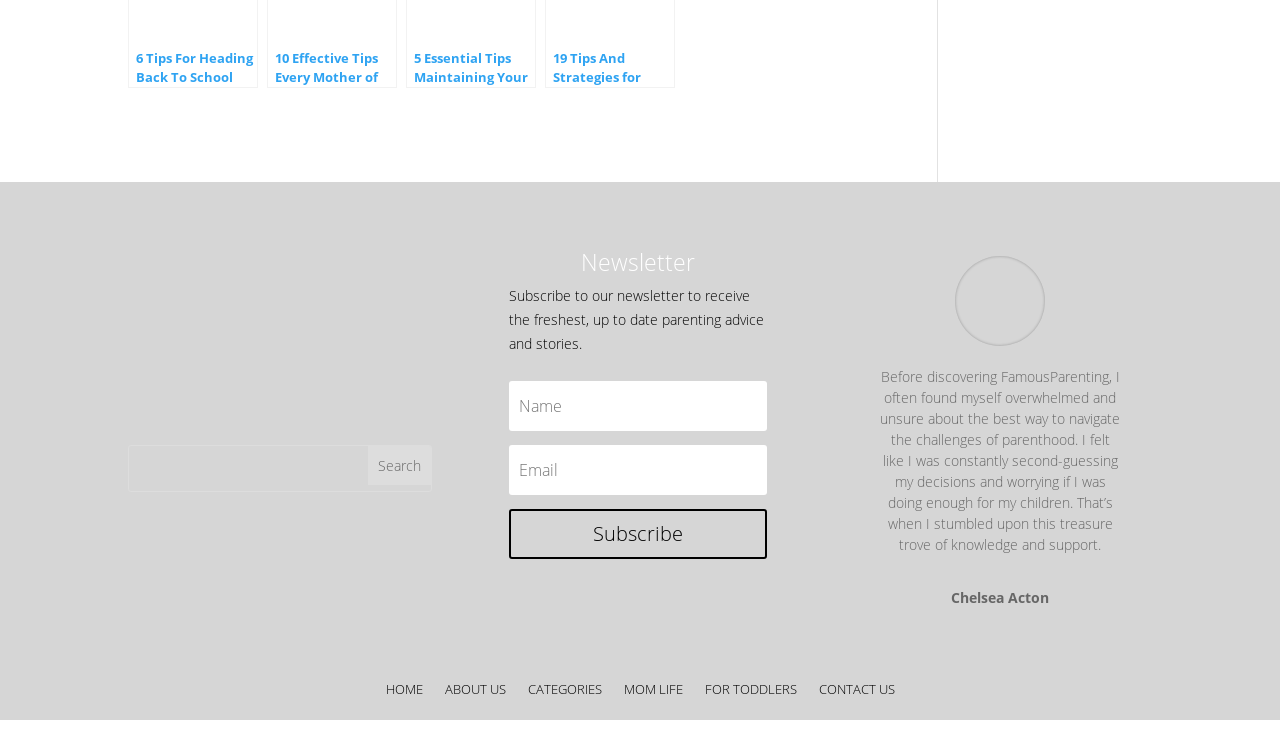What is the purpose of the search bar?
Please craft a detailed and exhaustive response to the question.

The search bar is located at the top of the webpage, and it has a textbox and a 'Search' button. This suggests that the purpose of the search bar is to allow users to search for specific content on the website.